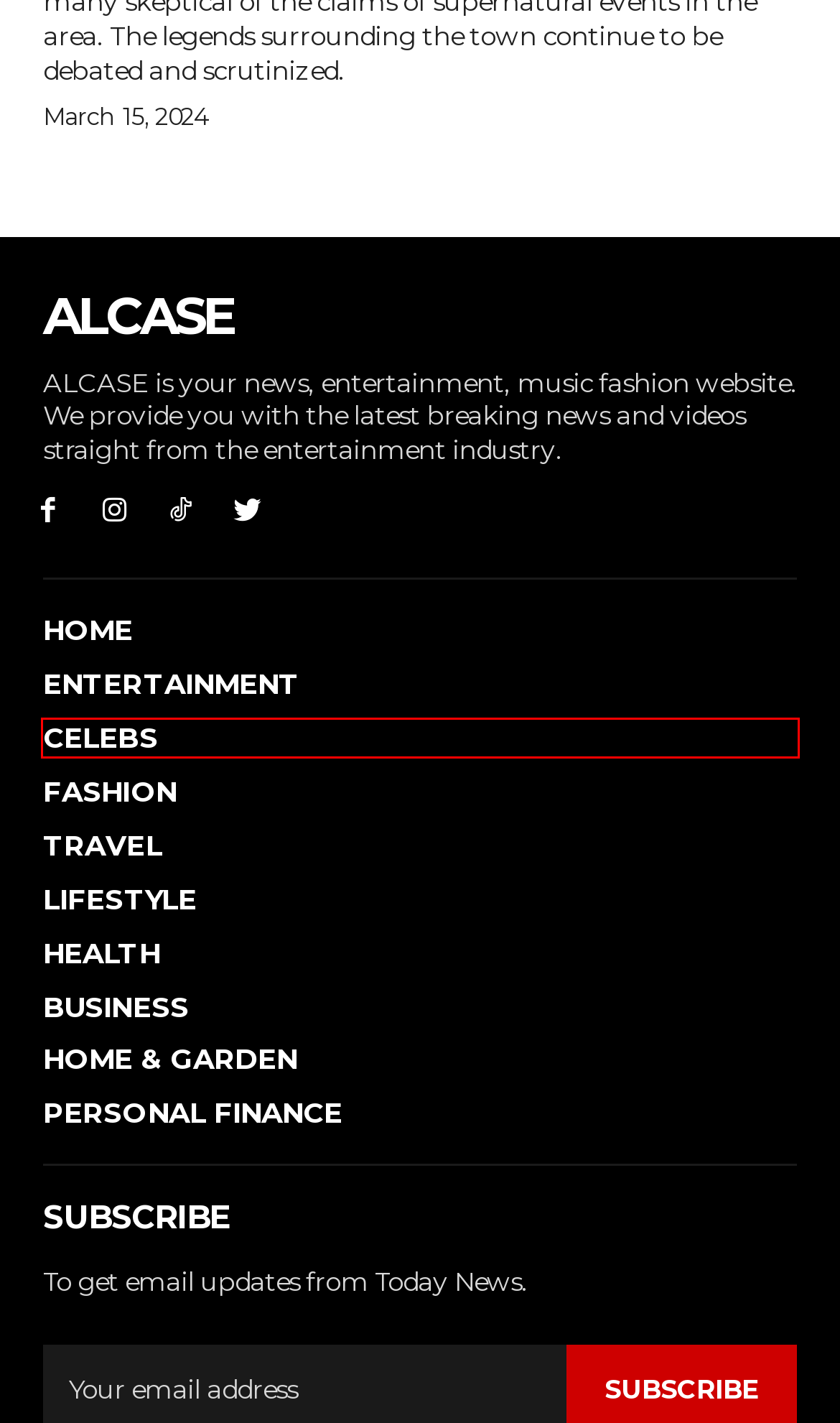Given a webpage screenshot with a red bounding box around a UI element, choose the webpage description that best matches the new webpage after clicking the element within the bounding box. Here are the candidates:
A. TV - alcase.org
B. Travel - alcase.org
C. What Is a Promise Ring? The Meaning and Symbolism Behind Promise Rings alcase.org
D. Safety Tips - alcase.org
E. Family - alcase.org
F. Business - alcase.org
G. Celebs - alcase.org
H. Parenting - alcase.org

G